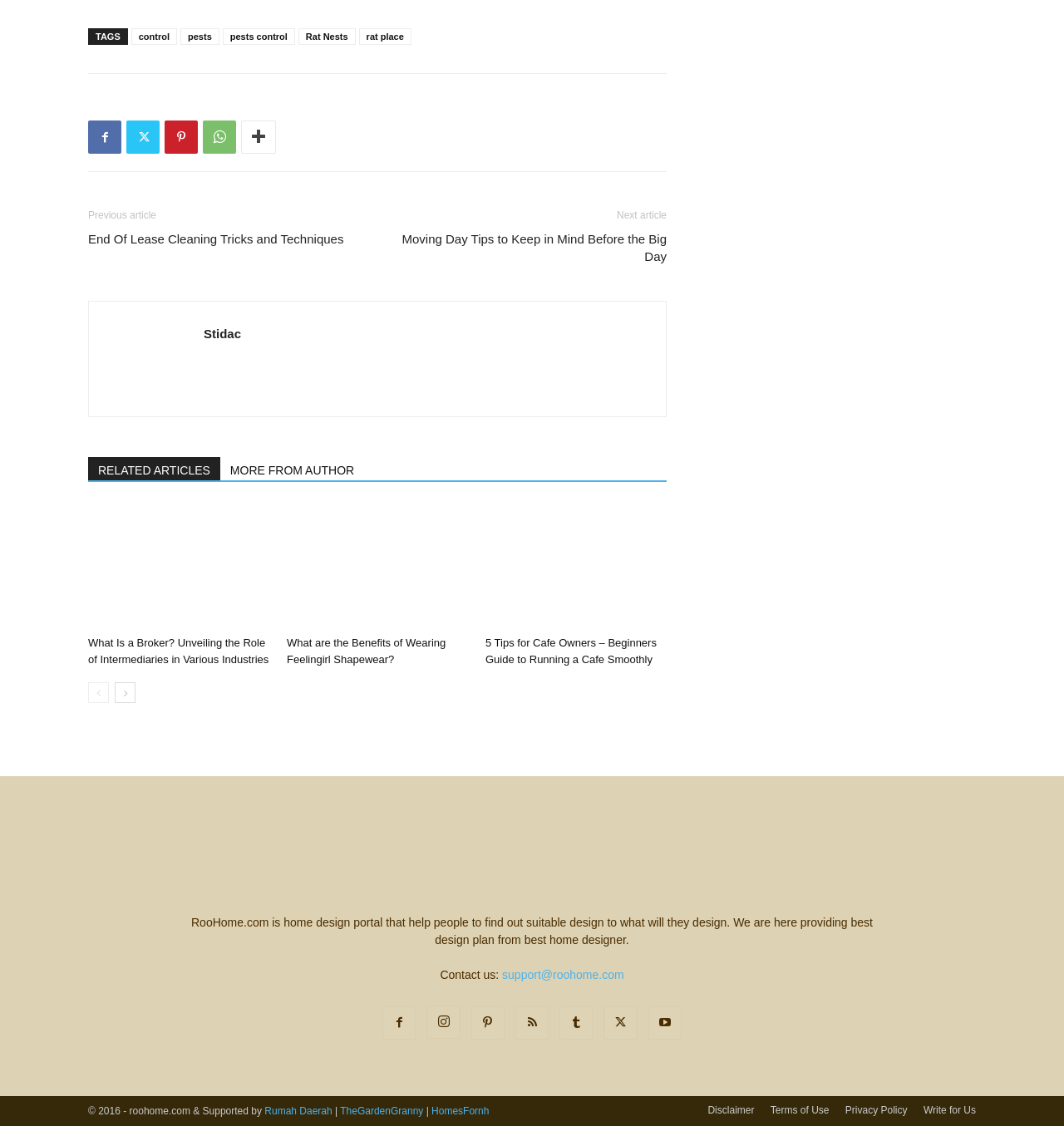Locate the bounding box of the UI element based on this description: "RELATED ARTICLES". Provide four float numbers between 0 and 1 as [left, top, right, bottom].

[0.083, 0.663, 0.207, 0.683]